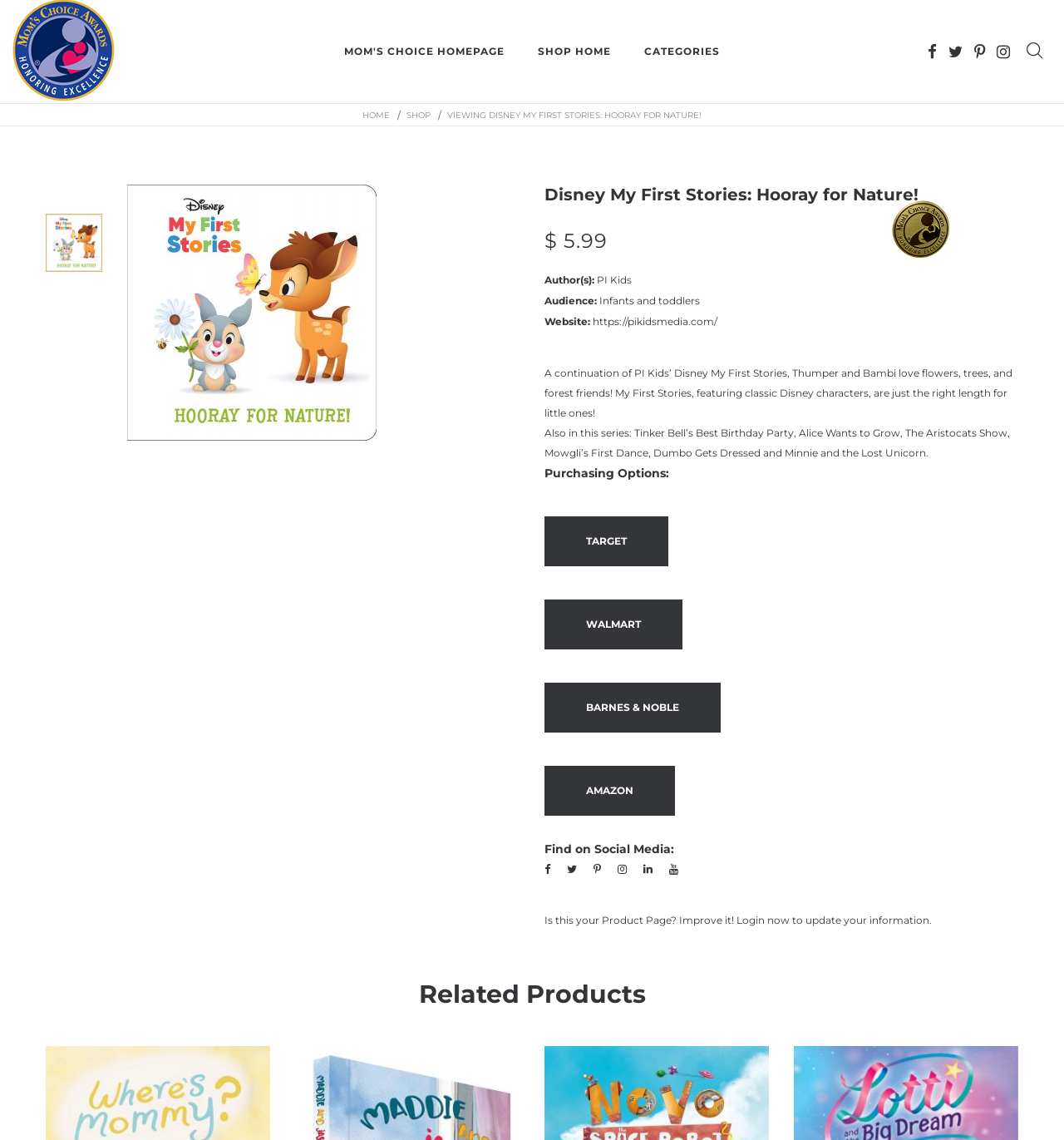Respond with a single word or phrase to the following question:
Who is the author of this book?

PI Kids